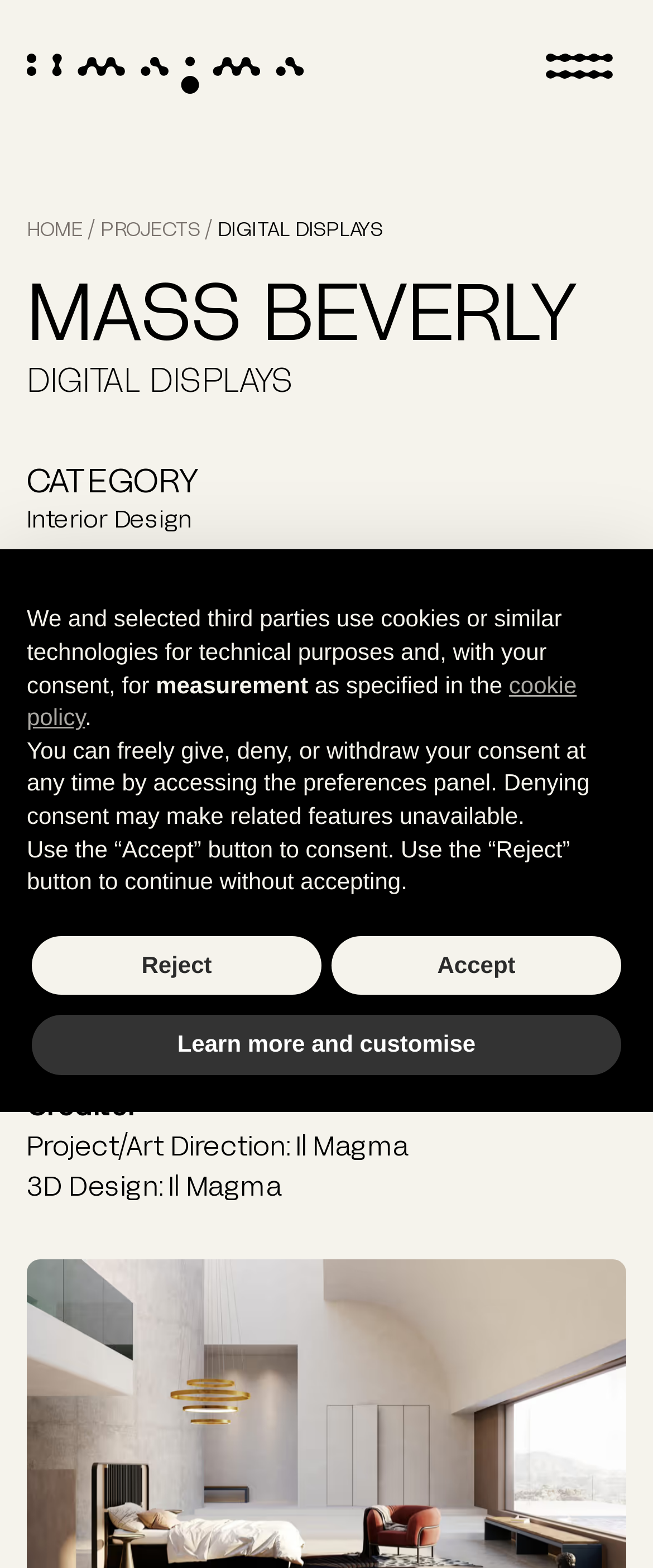Identify the bounding box of the UI element described as follows: "Accept". Provide the coordinates as four float numbers in the range of 0 to 1 [left, top, right, bottom].

[0.508, 0.597, 0.951, 0.635]